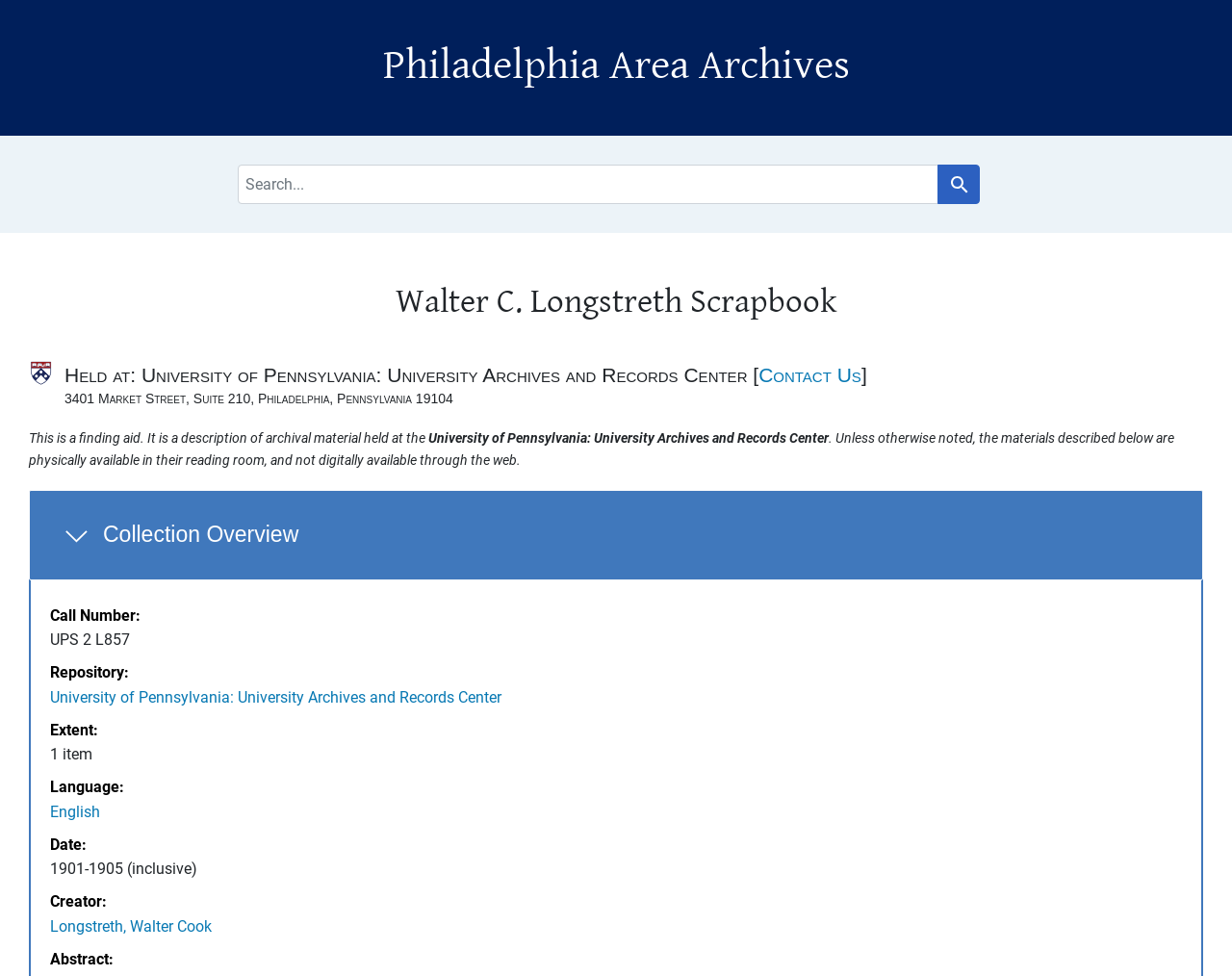Based on the visual content of the image, answer the question thoroughly: What is the language of the collection?

I found the answer by looking at the description list detail element with the language information, which is a child of the 'Collection Overview' section.